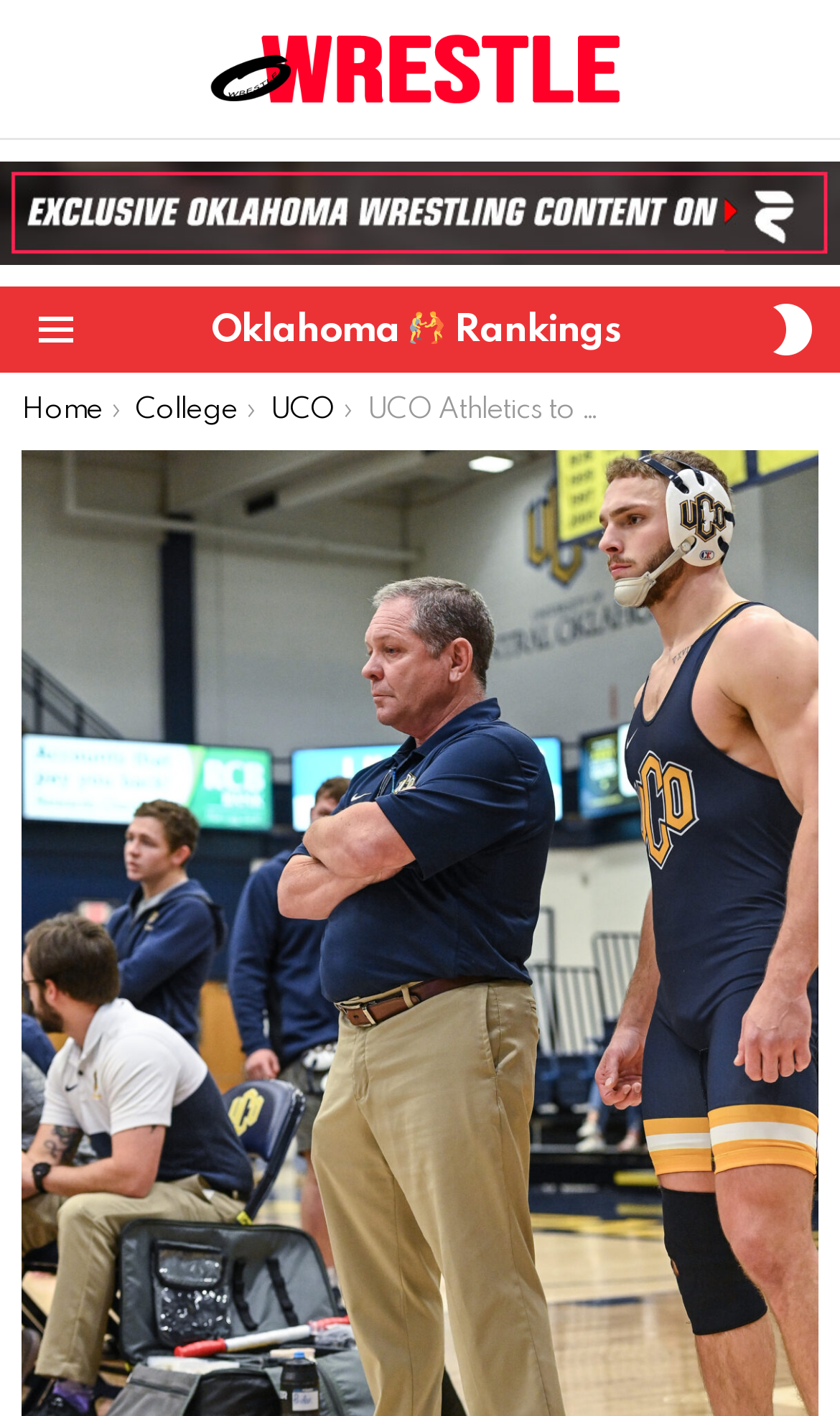Explain the contents of the webpage comprehensively.

The webpage appears to be an article about the University of Central Oklahoma's (UCO) Athletics Hall of Fame induction. At the top of the page, there is a logo image with the text "Owrestle" next to it, which is also a clickable link. Below this, there is a horizontal navigation menu with links to "Home", "College", and "UCO".

To the right of the navigation menu, there is a button labeled "SWITCH SKIN" with two icons. Above this button, there is another link with the text "Oklahoma 🤼 Rankings", accompanied by a wrestling emoji image. The wrestling emoji is positioned to the right of the text.

The main content of the page is not explicitly described in the accessibility tree, but based on the meta description, it likely contains an article about UCO's Hall of Fame induction, including the announcement of seven individuals and two teams being inducted.